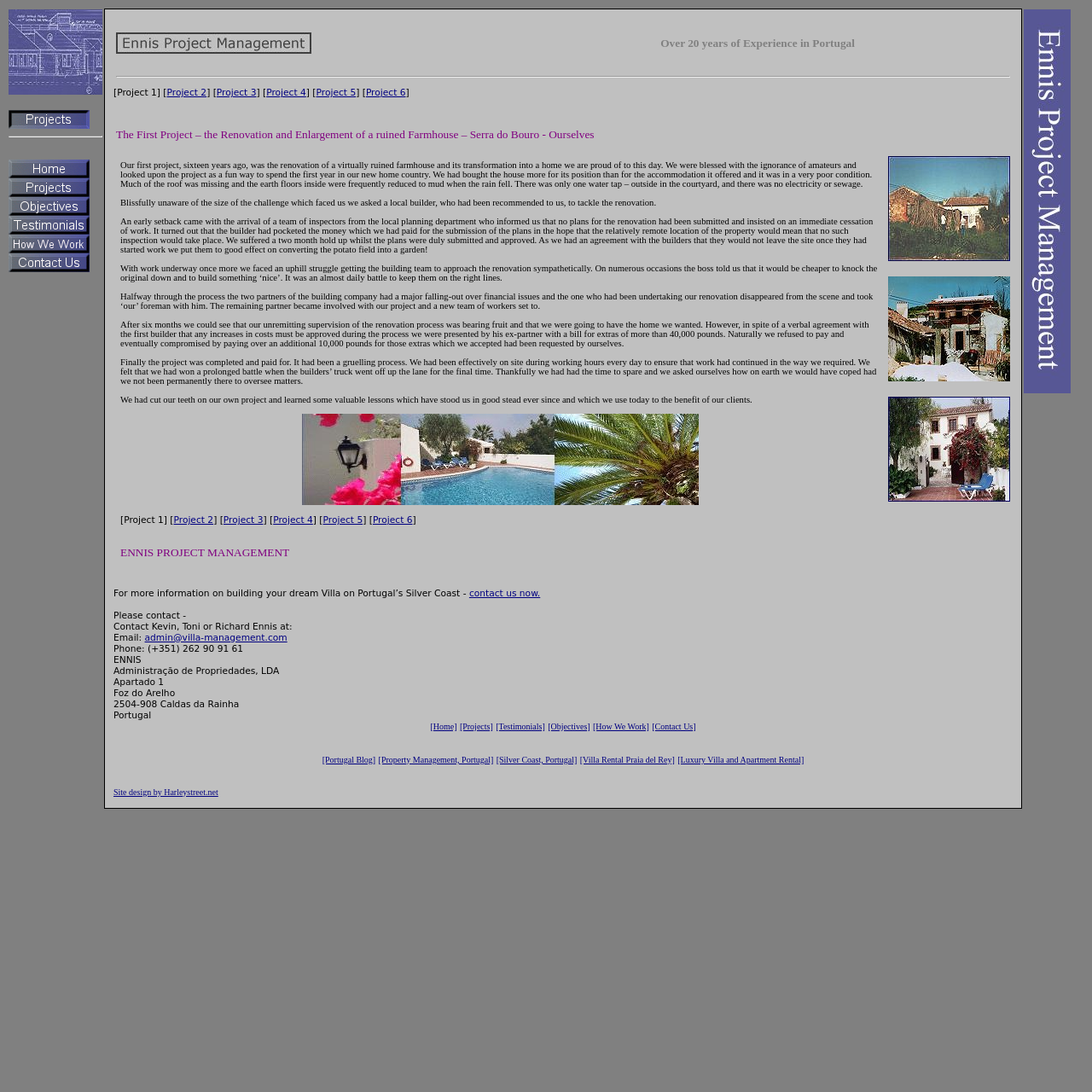Identify the bounding box coordinates necessary to click and complete the given instruction: "Go to the 'Projects' page".

[0.008, 0.17, 0.082, 0.183]